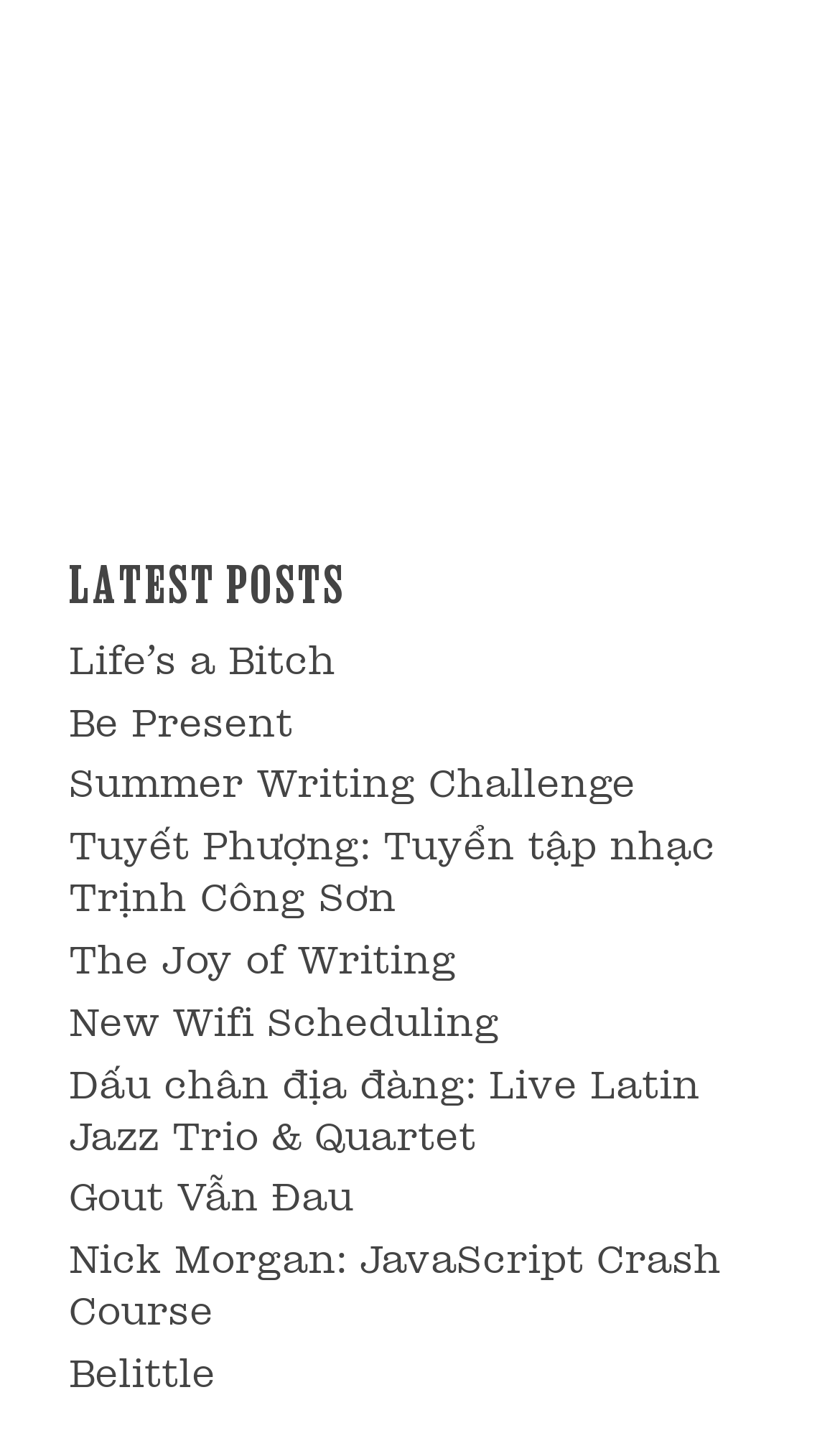Determine the bounding box coordinates of the clickable element to complete this instruction: "read 'Summer Writing Challenge'". Provide the coordinates in the format of four float numbers between 0 and 1, [left, top, right, bottom].

[0.082, 0.524, 0.756, 0.552]